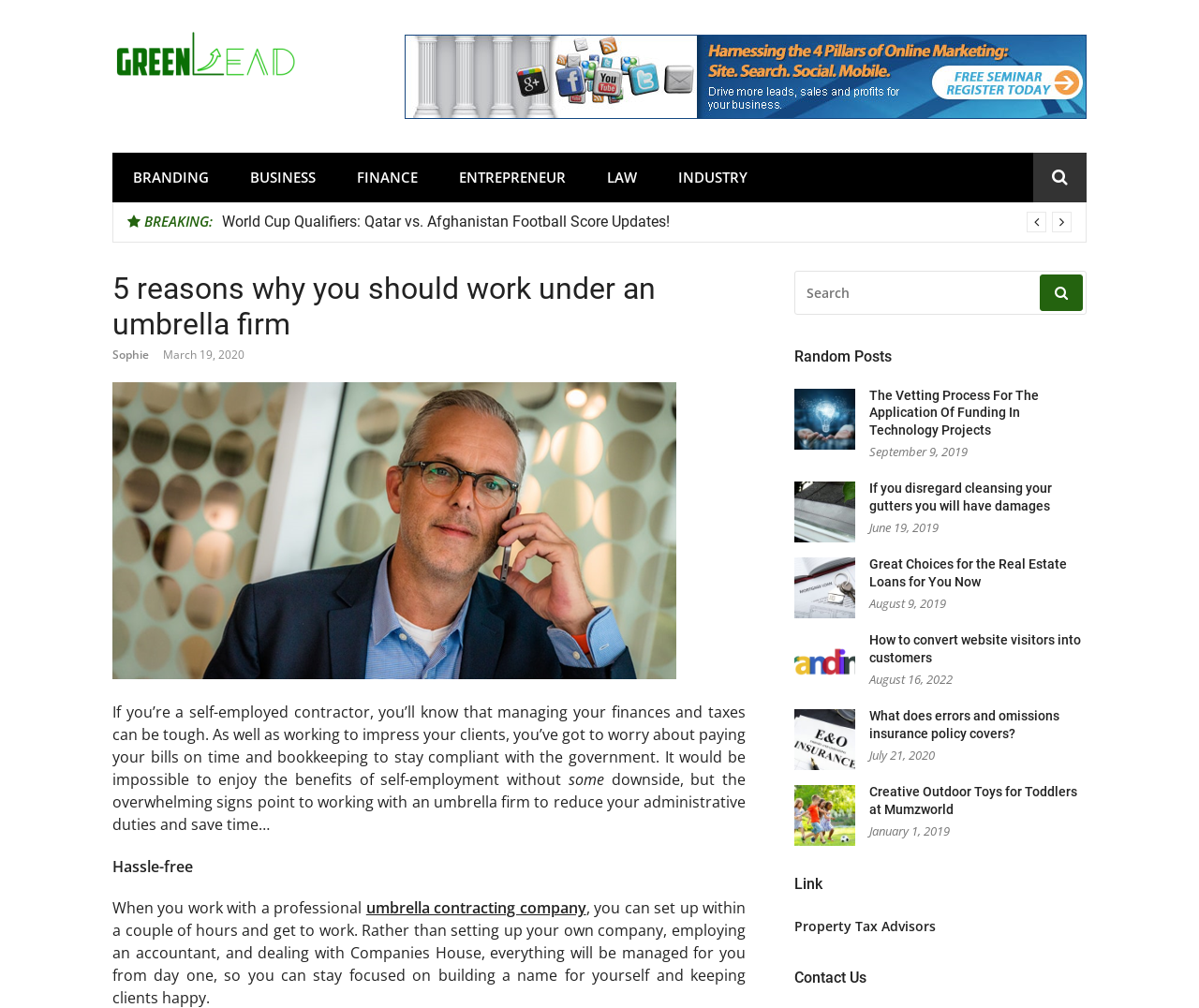What is the purpose of the textbox with a placeholder 'Search'?
Carefully examine the image and provide a detailed answer to the question.

The textbox with a placeholder 'Search' is located at [0.662, 0.268, 0.906, 0.312]. It is accompanied by a button with a magnifying glass icon. Therefore, it can be inferred that the purpose of this textbox is to search for articles on the webpage.